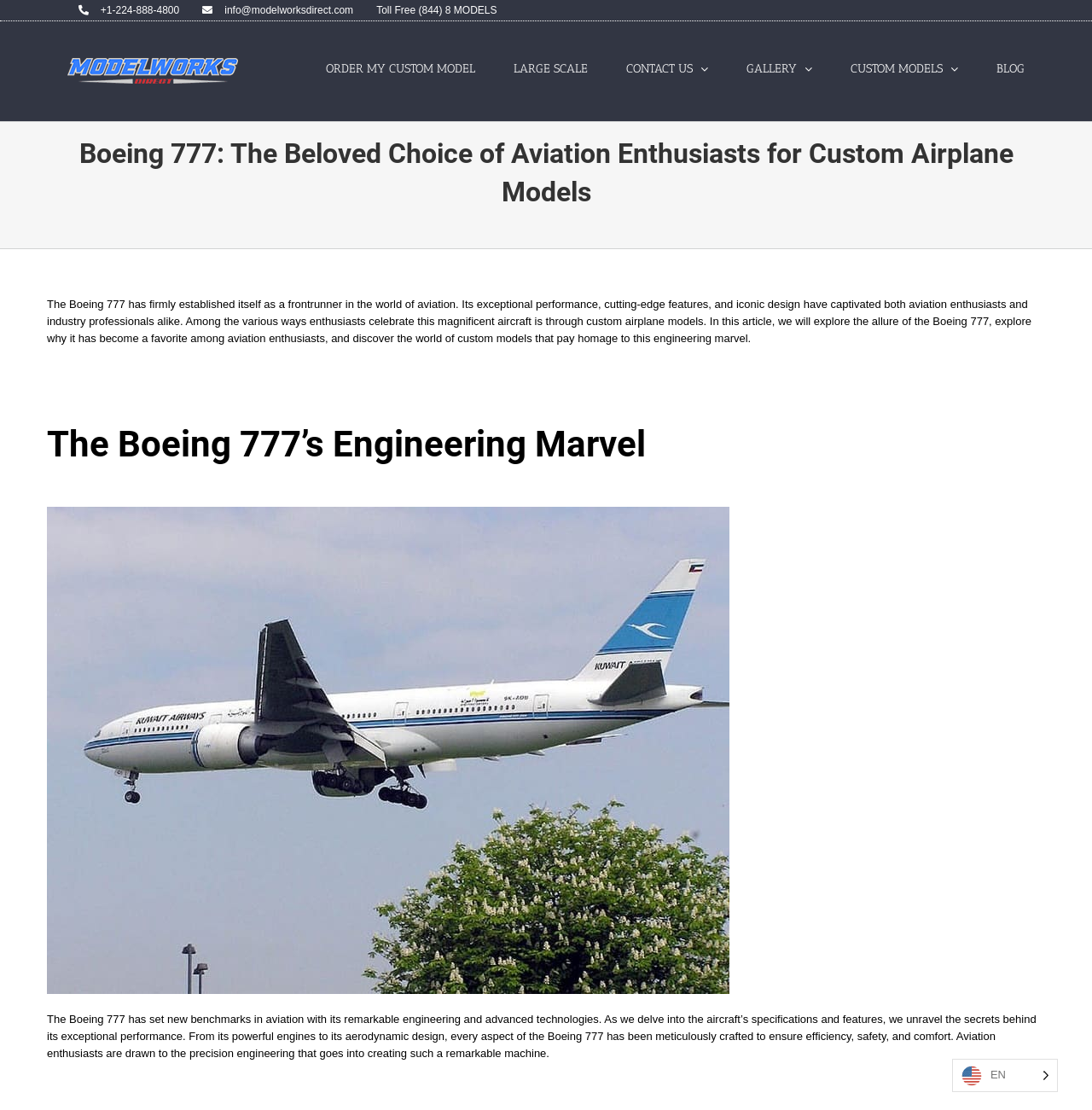Point out the bounding box coordinates of the section to click in order to follow this instruction: "Read the blog".

[0.913, 0.029, 0.938, 0.095]